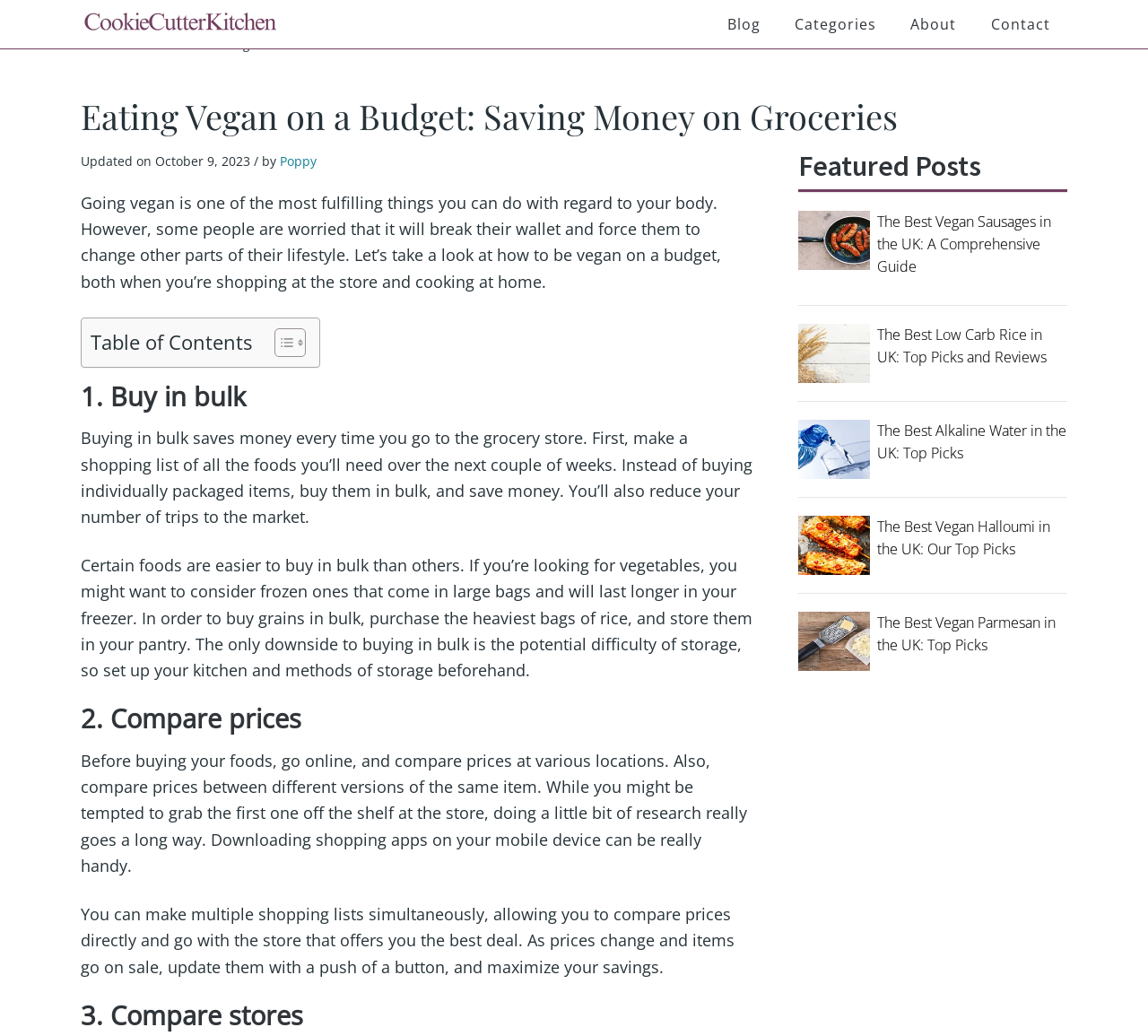Please provide a detailed answer to the question below based on the screenshot: 
What is the purpose of the table of contents?

The table of contents is provided to help users navigate the webpage more easily, as it allows them to quickly access specific sections of the webpage by clicking on the corresponding links.